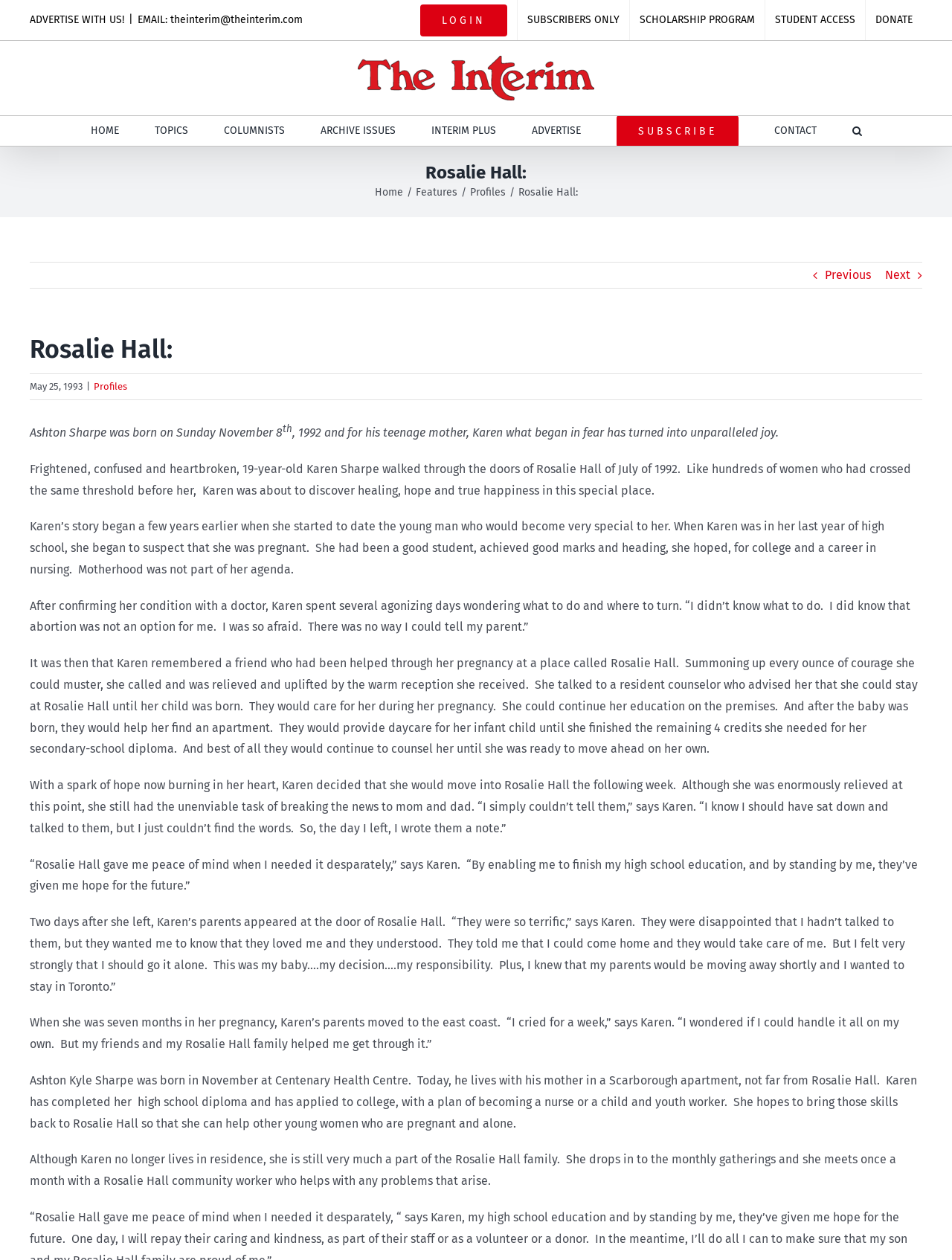What is the purpose of Rosalie Hall?
Offer a detailed and full explanation in response to the question.

I inferred this from the text content of the webpage, which describes the story of Karen, a teenage mother who received help and support from Rosalie Hall during her pregnancy.